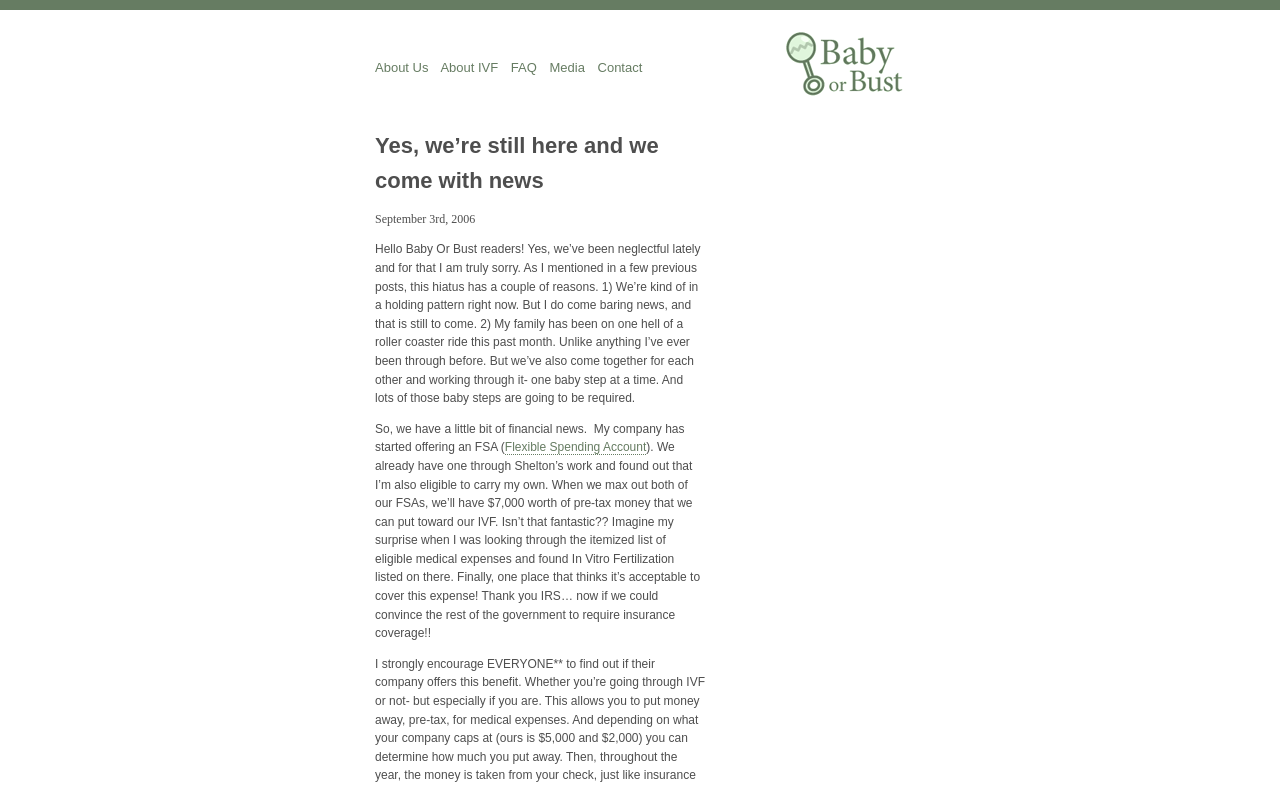Predict the bounding box coordinates for the UI element described as: "Contact". The coordinates should be four float numbers between 0 and 1, presented as [left, top, right, bottom].

[0.467, 0.076, 0.502, 0.095]